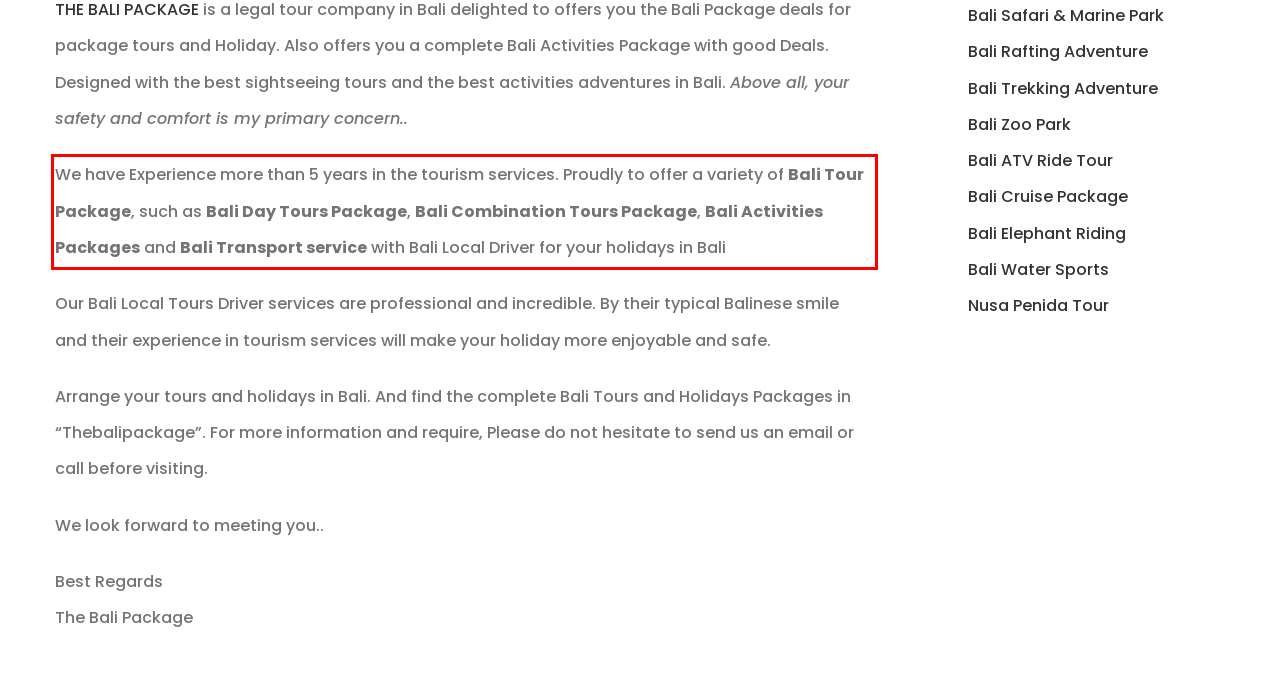Identify the text within the red bounding box on the webpage screenshot and generate the extracted text content.

We have Experience more than 5 years in the tourism services. Proudly to offer a variety of Bali Tour Package, such as Bali Day Tours Package, Bali Combination Tours Package, Bali Activities Packages and Bali Transport service with Bali Local Driver for your holidays in Bali